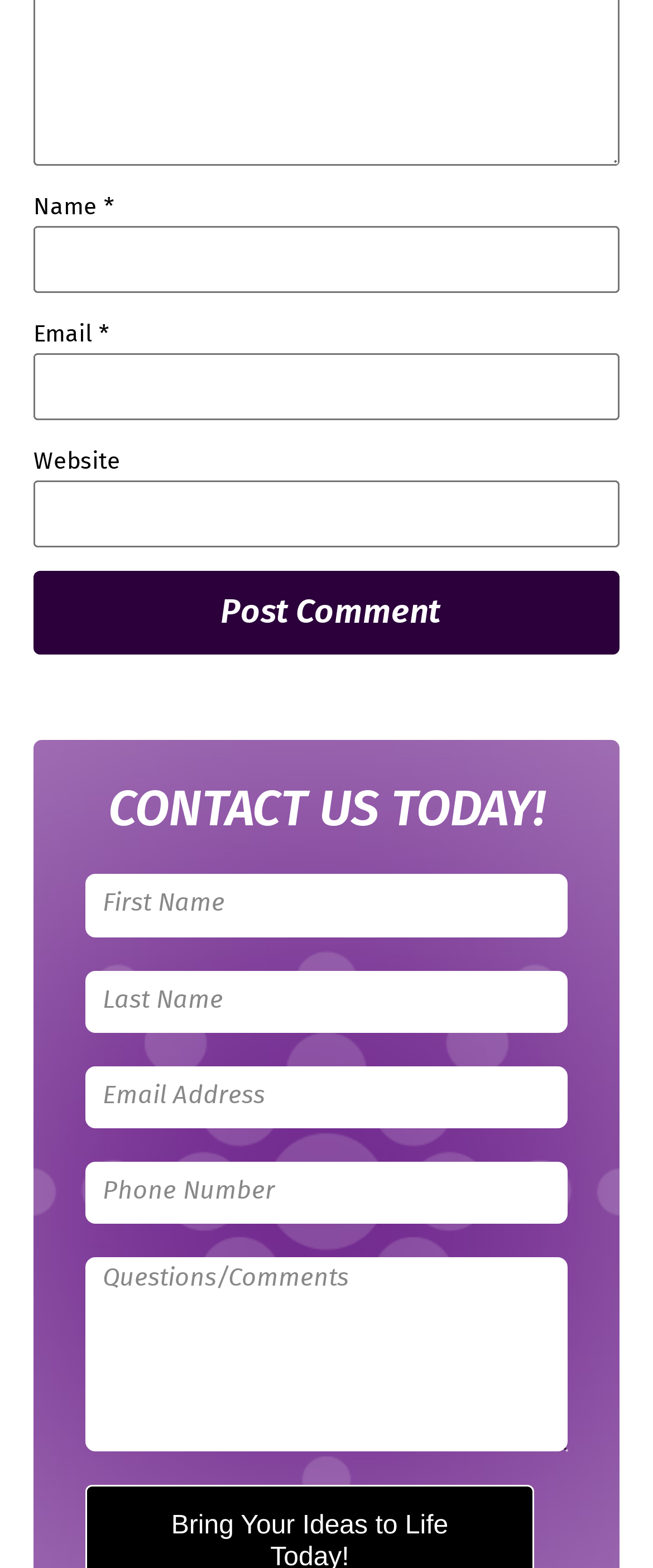Determine the bounding box coordinates of the clickable region to carry out the instruction: "Click the Post Comment button".

[0.051, 0.364, 0.949, 0.418]